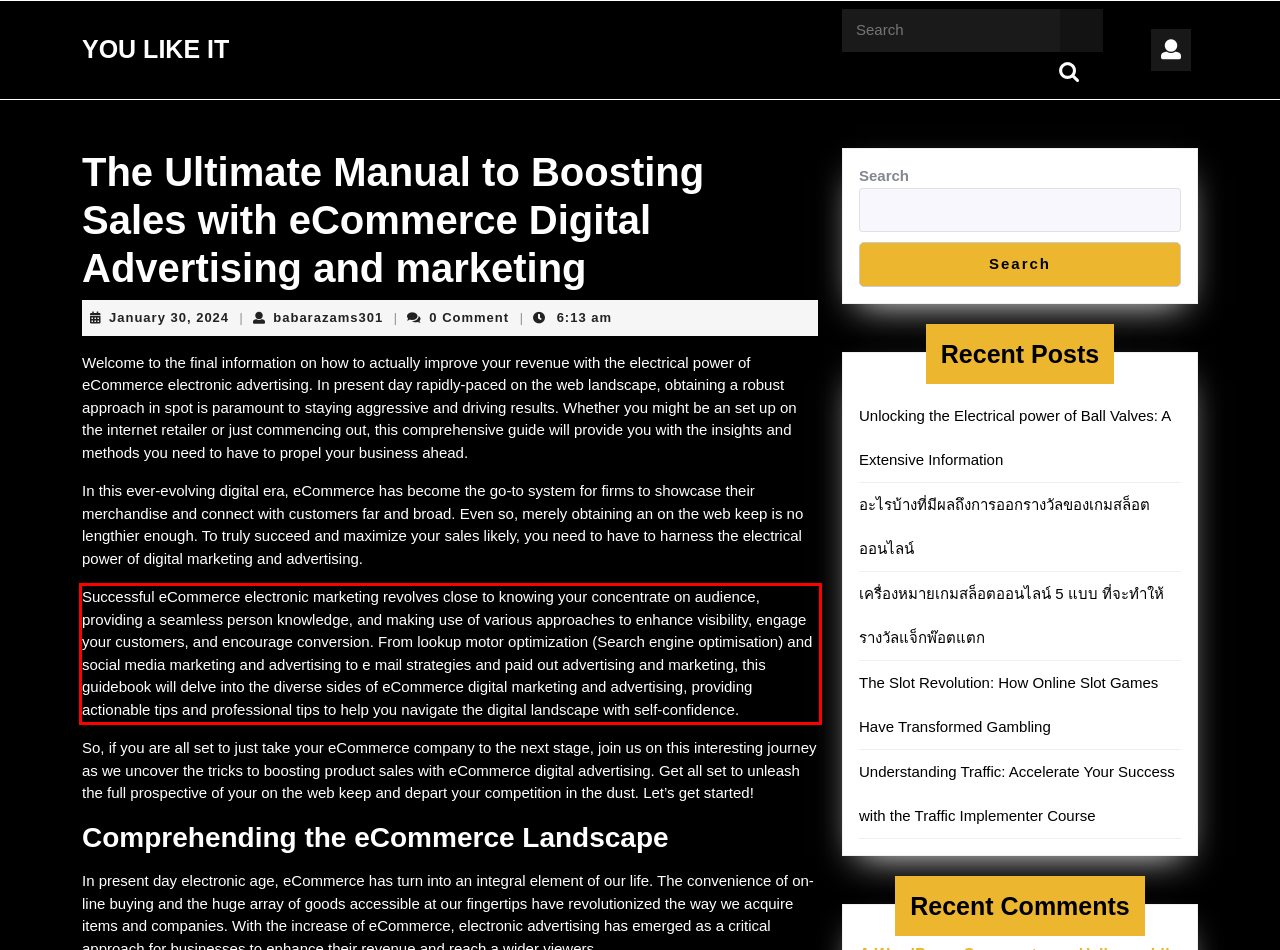Given a webpage screenshot, locate the red bounding box and extract the text content found inside it.

Successful eCommerce electronic marketing revolves close to knowing your concentrate on audience, providing a seamless person knowledge, and making use of various approaches to enhance visibility, engage your customers, and encourage conversion. From lookup motor optimization (Search engine optimisation) and social media marketing and advertising to e mail strategies and paid out advertising and marketing, this guidebook will delve into the diverse sides of eCommerce digital marketing and advertising, providing actionable tips and professional tips to help you navigate the digital landscape with self-confidence.